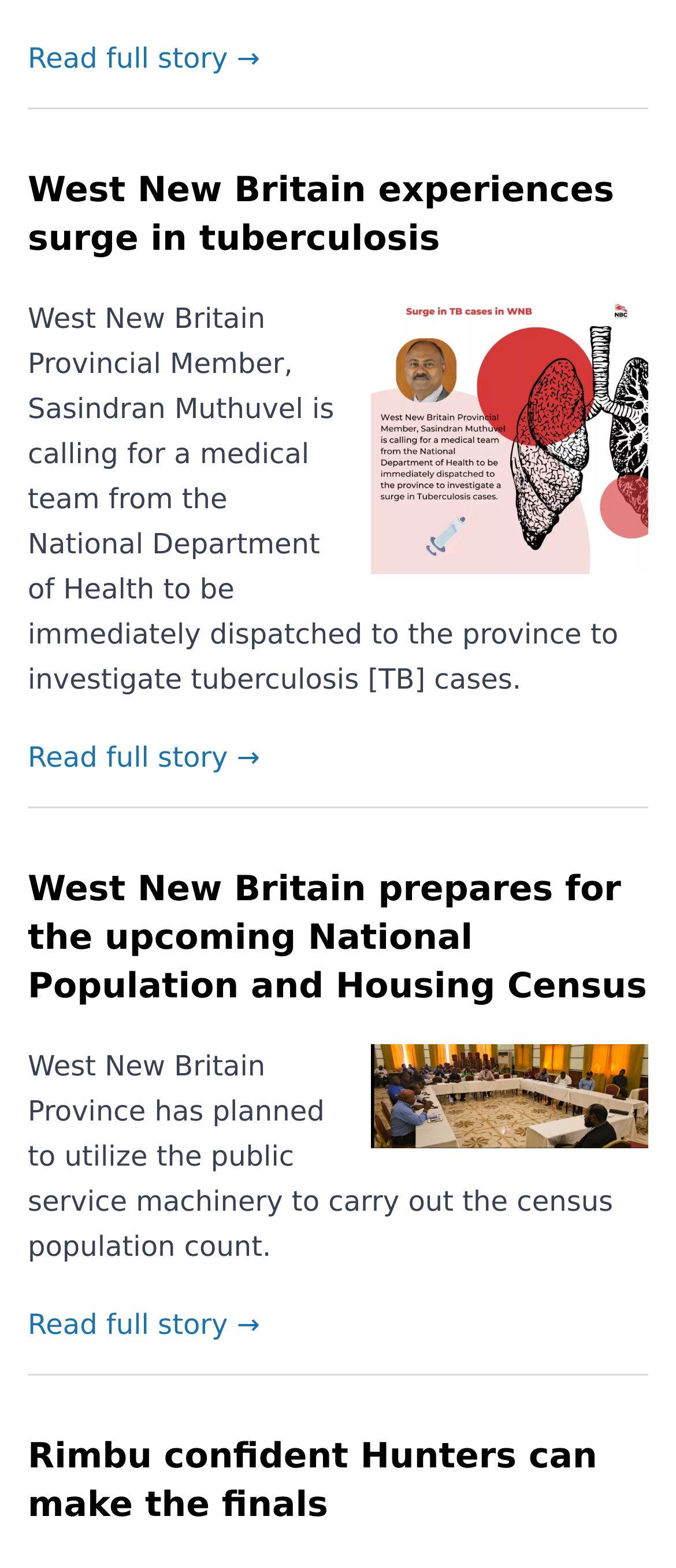What is the role of Sasindran Muthuvel mentioned in the first news article?
Give a comprehensive and detailed explanation for the question.

The first news article mentions 'West New Britain Provincial Member, Sasindran Muthuvel', indicating that Sasindran Muthuvel is a Provincial Member.